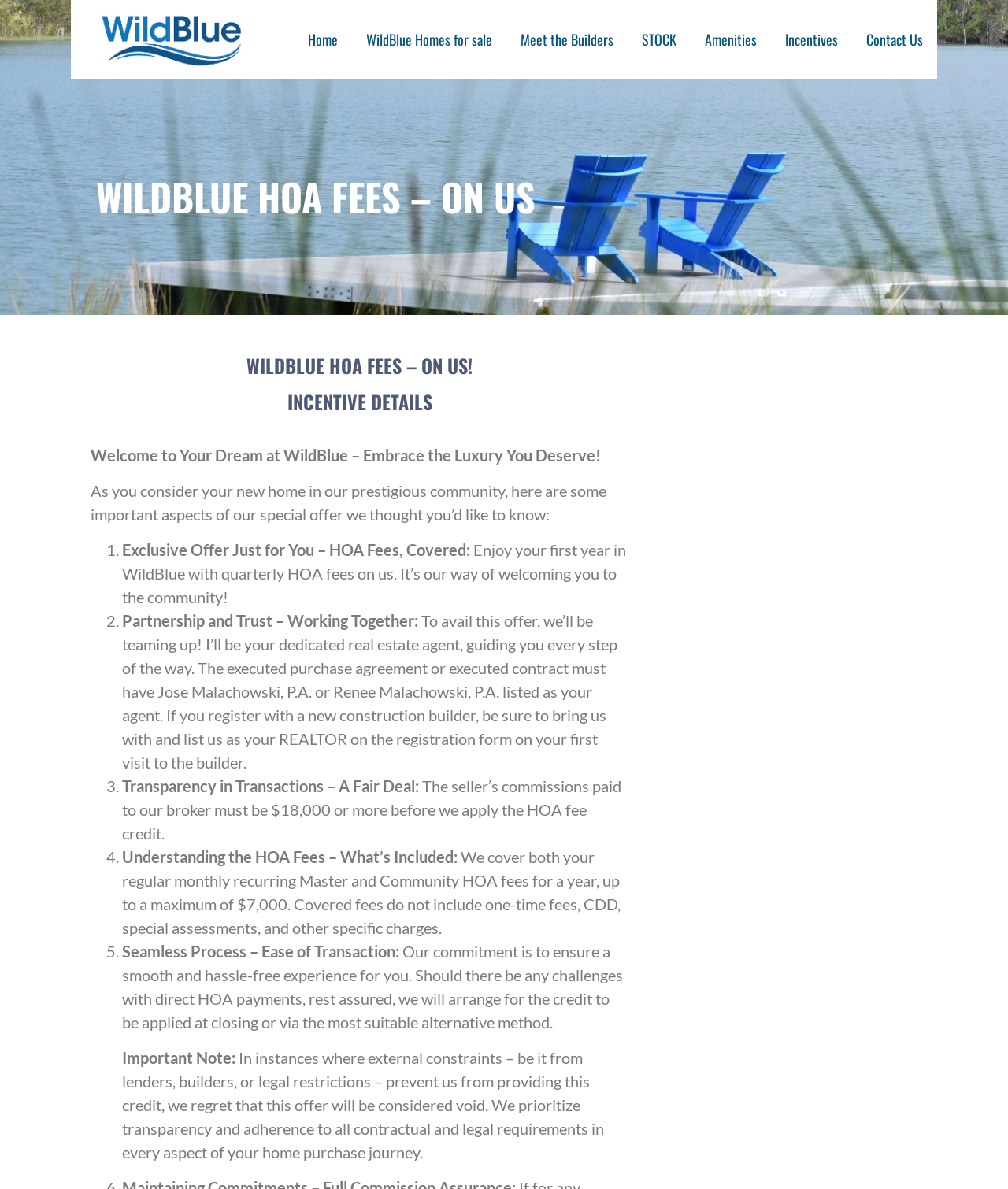Indicate the bounding box coordinates of the element that must be clicked to execute the instruction: "Visit the 'Night Vision Gear' page". The coordinates should be given as four float numbers between 0 and 1, i.e., [left, top, right, bottom].

None